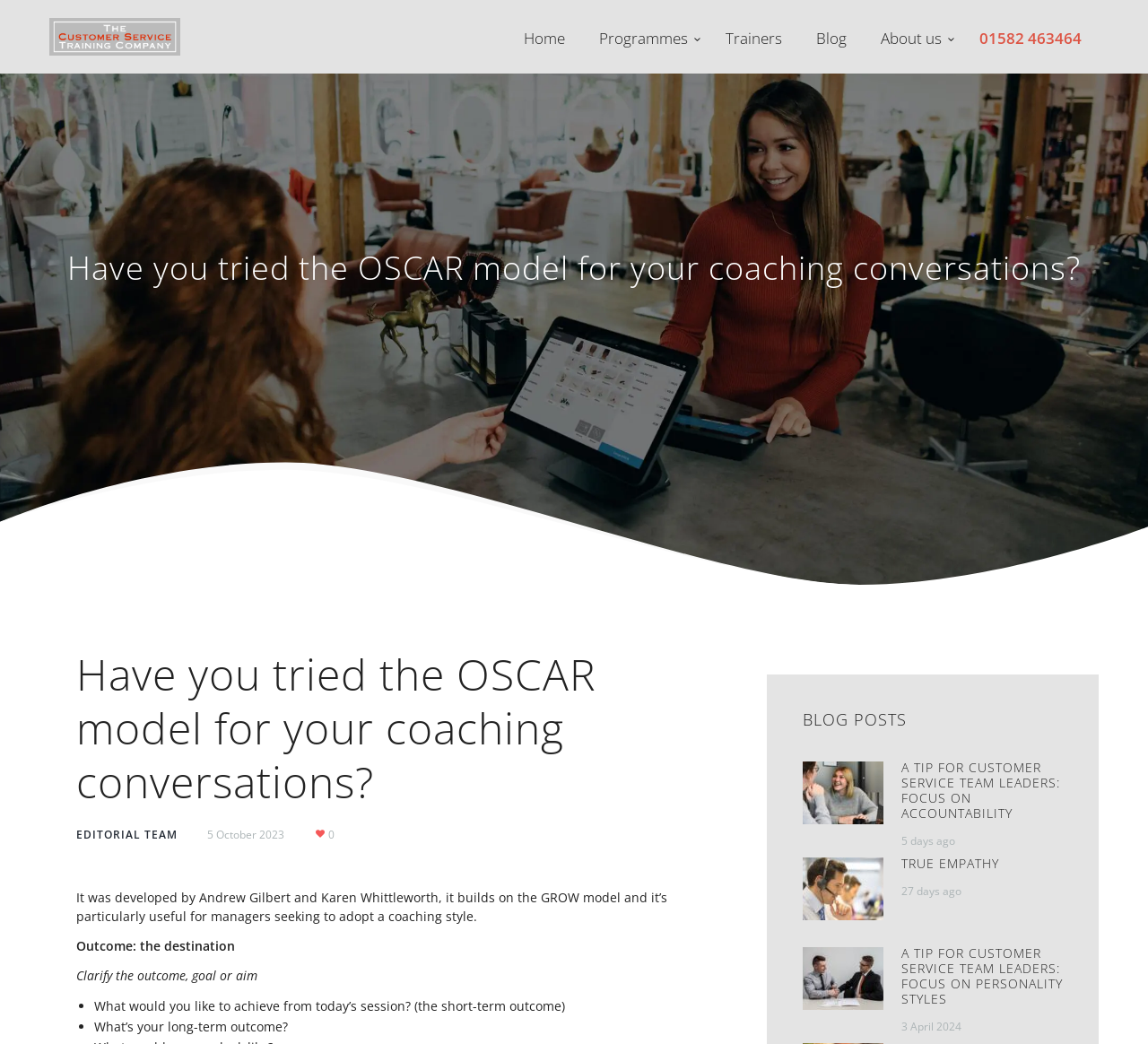What is the purpose of clarifying the outcome in the OSCAR model?
Please give a detailed and elaborate explanation in response to the question.

In the OSCAR model, clarifying the outcome is important to achieve the goal or aim, as it helps to identify what needs to be achieved, as mentioned in the webpage.